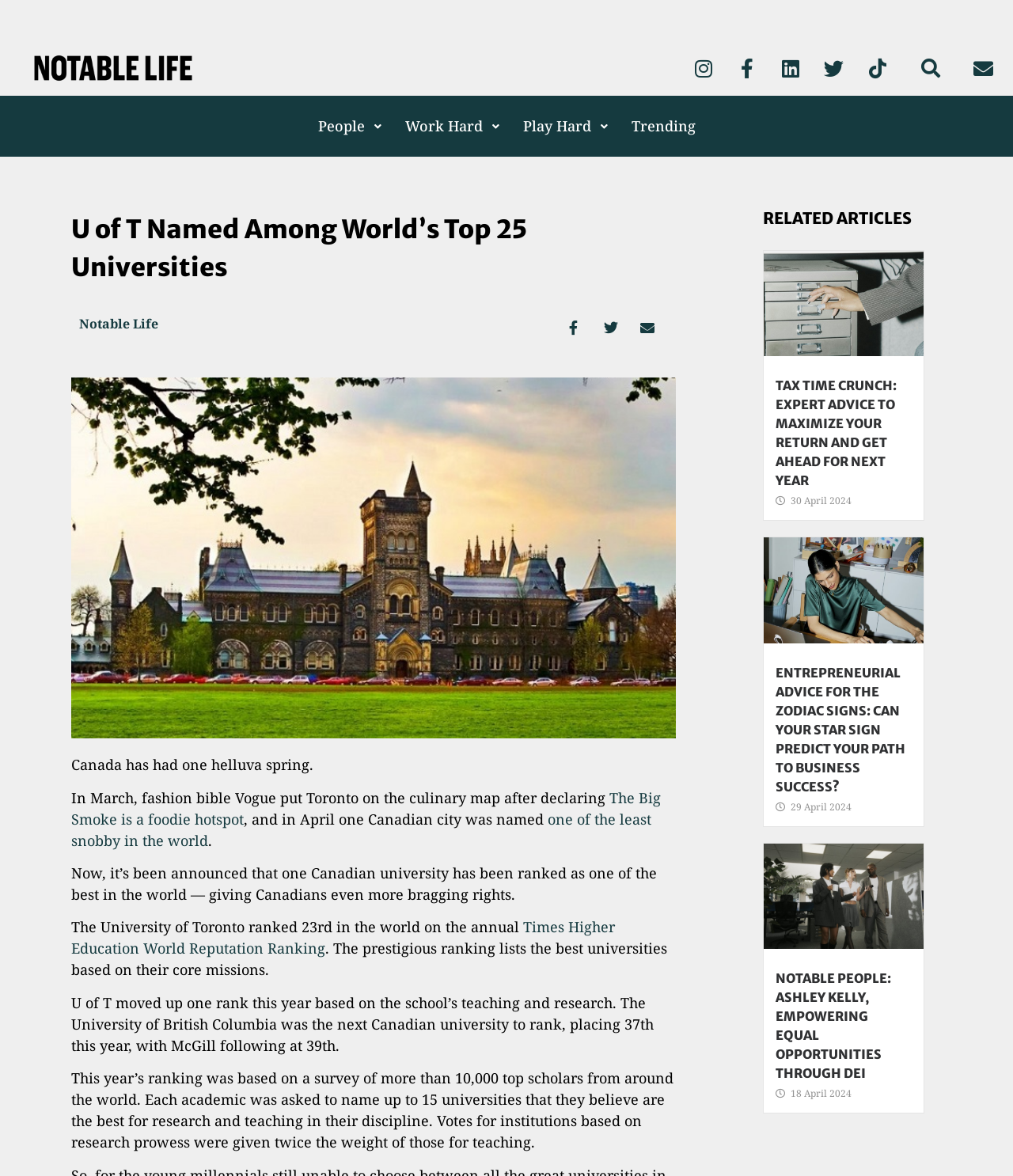How many top scholars were surveyed for the university ranking?
Offer a detailed and full explanation in response to the question.

The answer can be found in the article on the webpage, which states that 'This year’s ranking was based on a survey of more than 10,000 top scholars from around the world.'